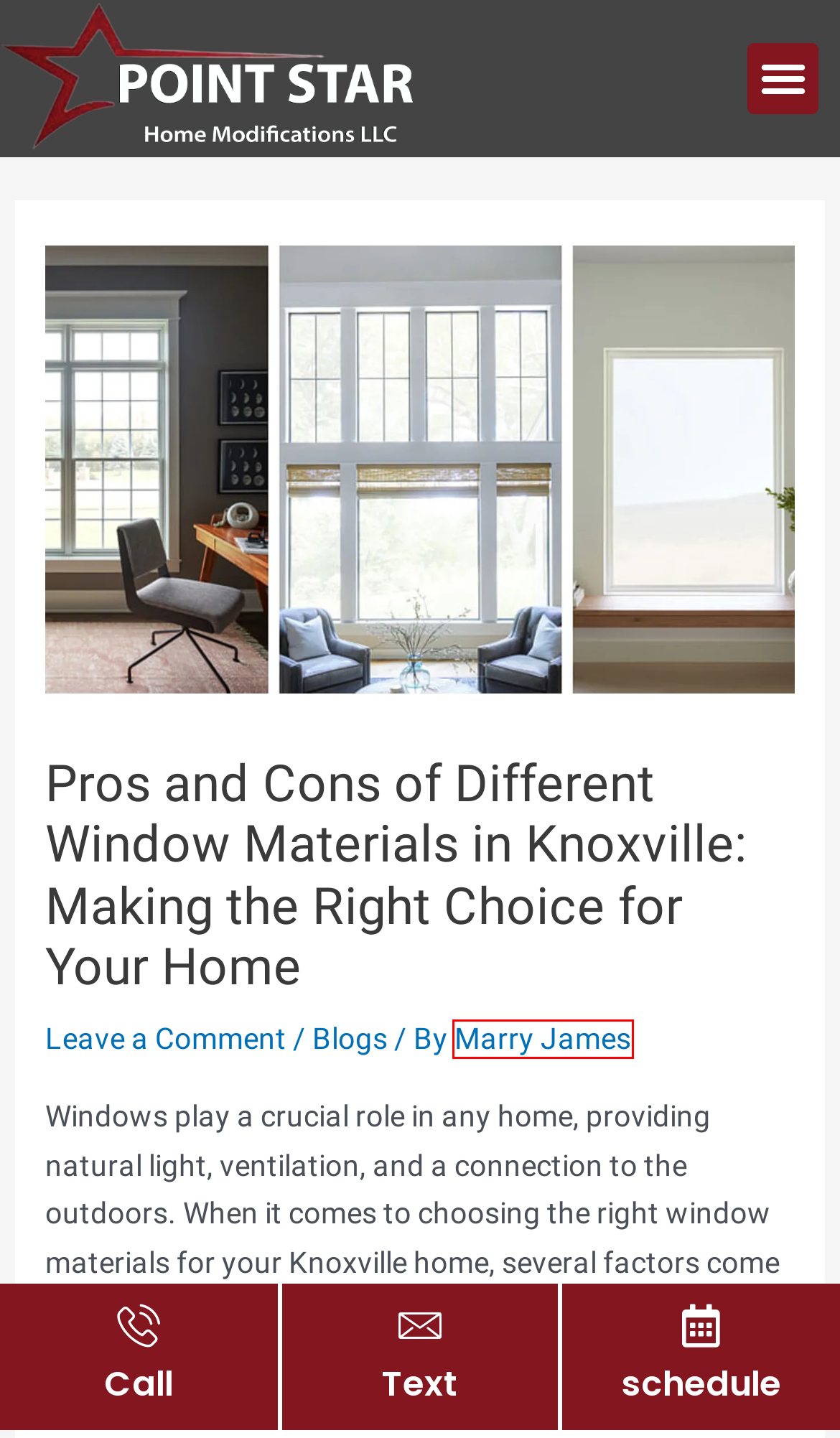You are given a screenshot depicting a webpage with a red bounding box around a UI element. Select the description that best corresponds to the new webpage after clicking the selected element. Here are the choices:
A. November 2023 - Point Star Home Modification
B. Kitchen Remodeling Services in Knoxville- Point Star Homes
C. Bathroom Remodeling: Choosing the Right Shower Niche
D. Blogs - Point Star Home Modification
E. Top Handyman Services in Knoxville- Point Star Homes
F. Marry James, Author at Point Star Home Modification
G. Best Home Modification Company in Knoxville Point Star Home Modification
H. Privacy Policy - Point Star Home Modification

F